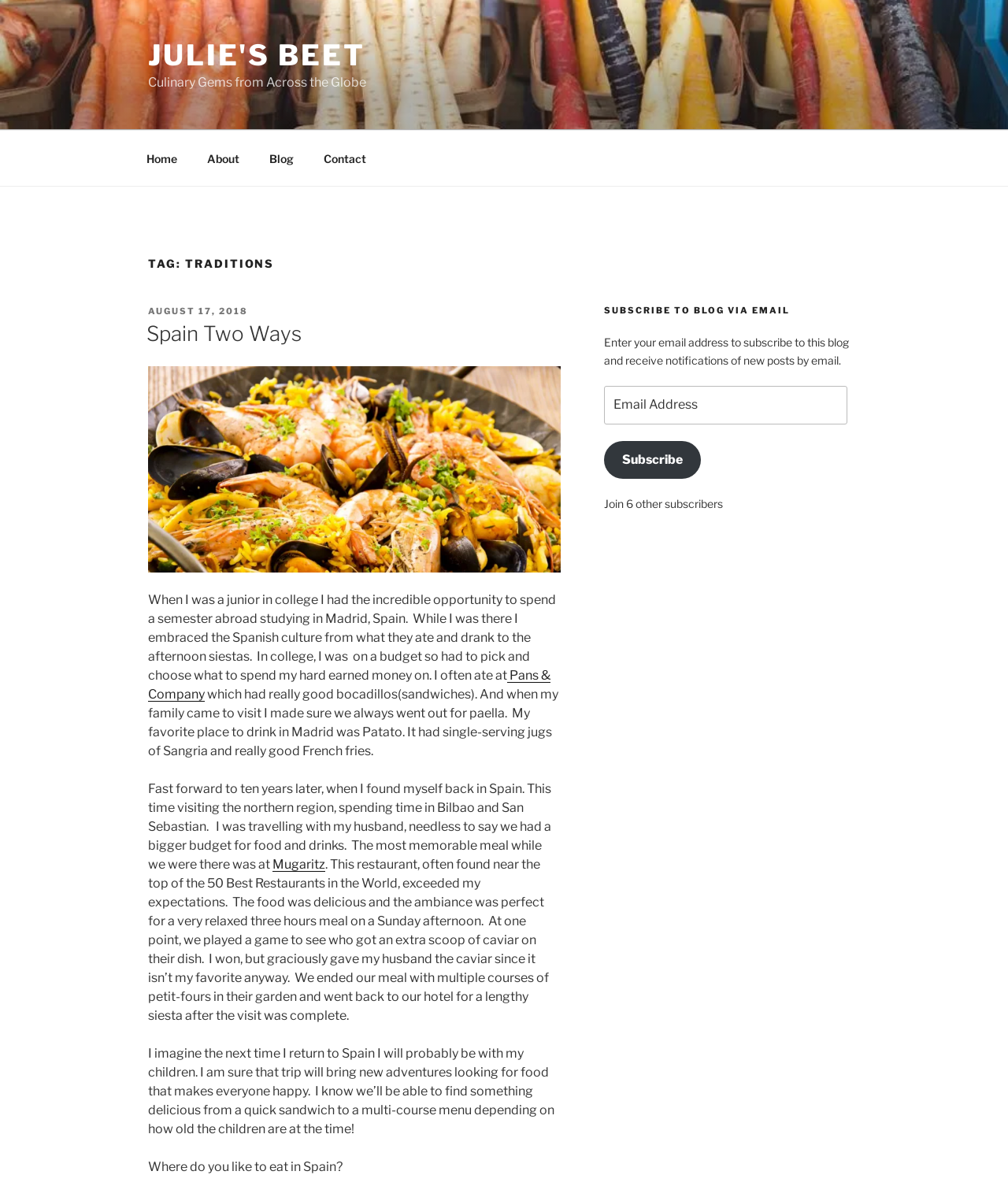Where did the author study abroad?
Based on the image, give a one-word or short phrase answer.

Madrid, Spain